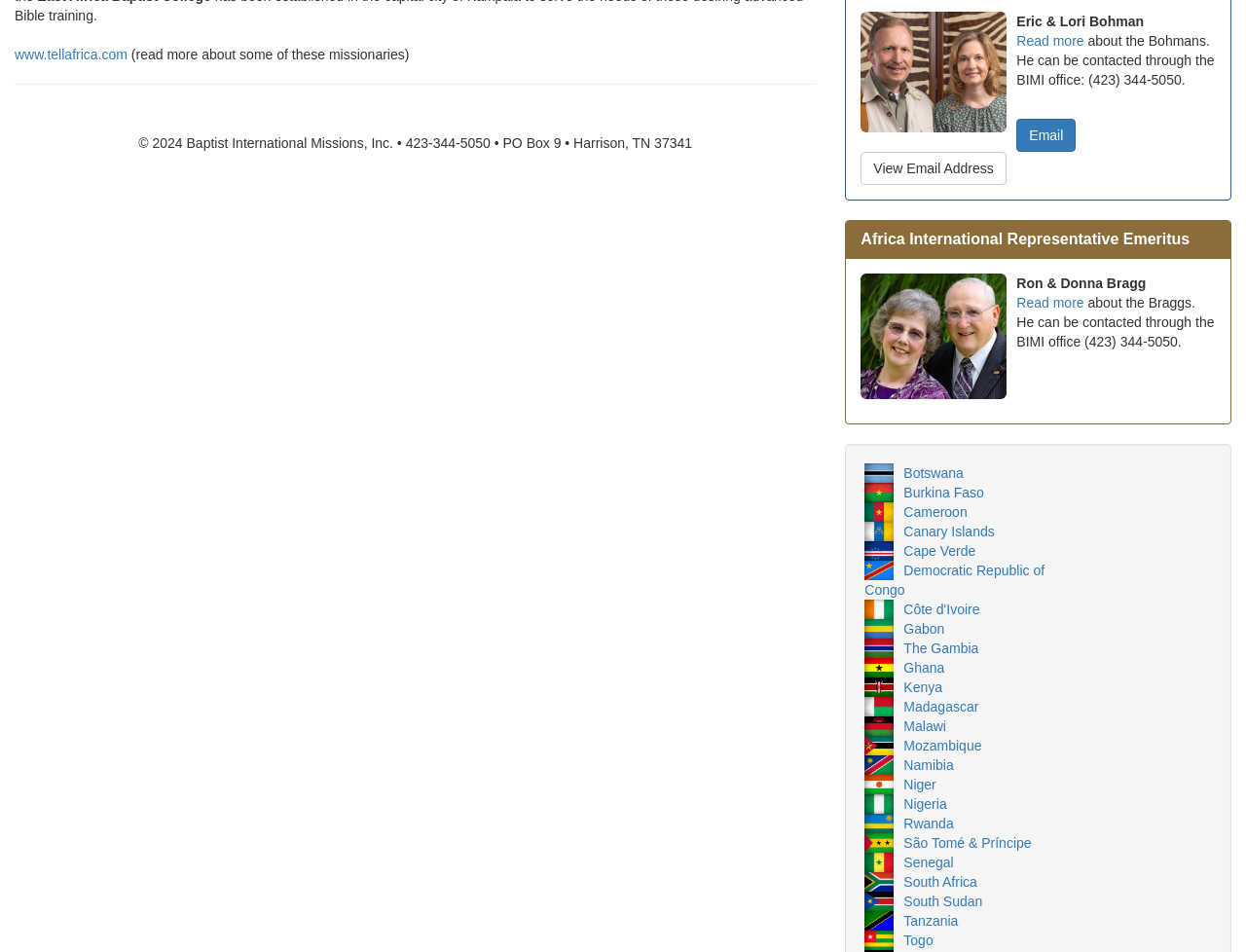Identify the bounding box of the UI element described as follows: "Democratic Republic of Congo". Provide the coordinates as four float numbers in the range of 0 to 1 [left, top, right, bottom].

[0.694, 0.591, 0.838, 0.628]